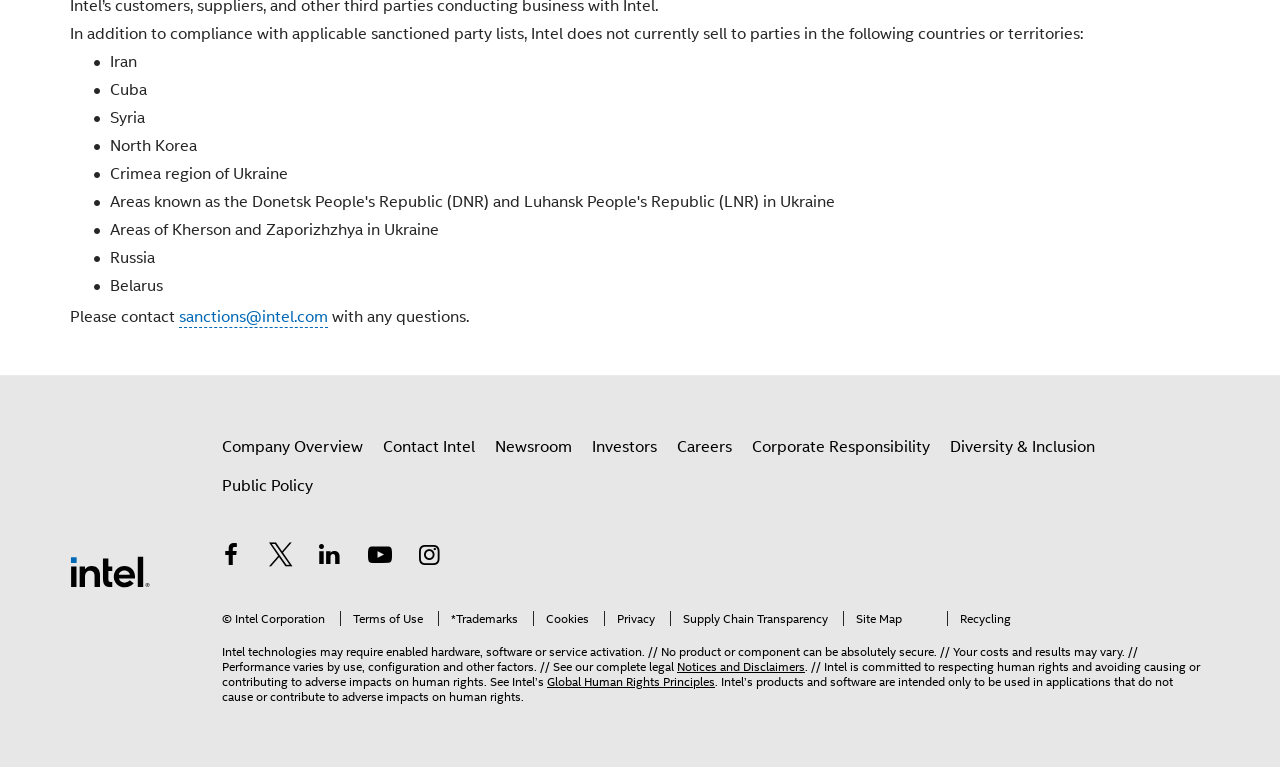Using the given description, provide the bounding box coordinates formatted as (top-left x, top-left y, bottom-right x, bottom-right y), with all values being floating point numbers between 0 and 1. Description: aria-label="Intel on Instagram"

[0.322, 0.704, 0.348, 0.751]